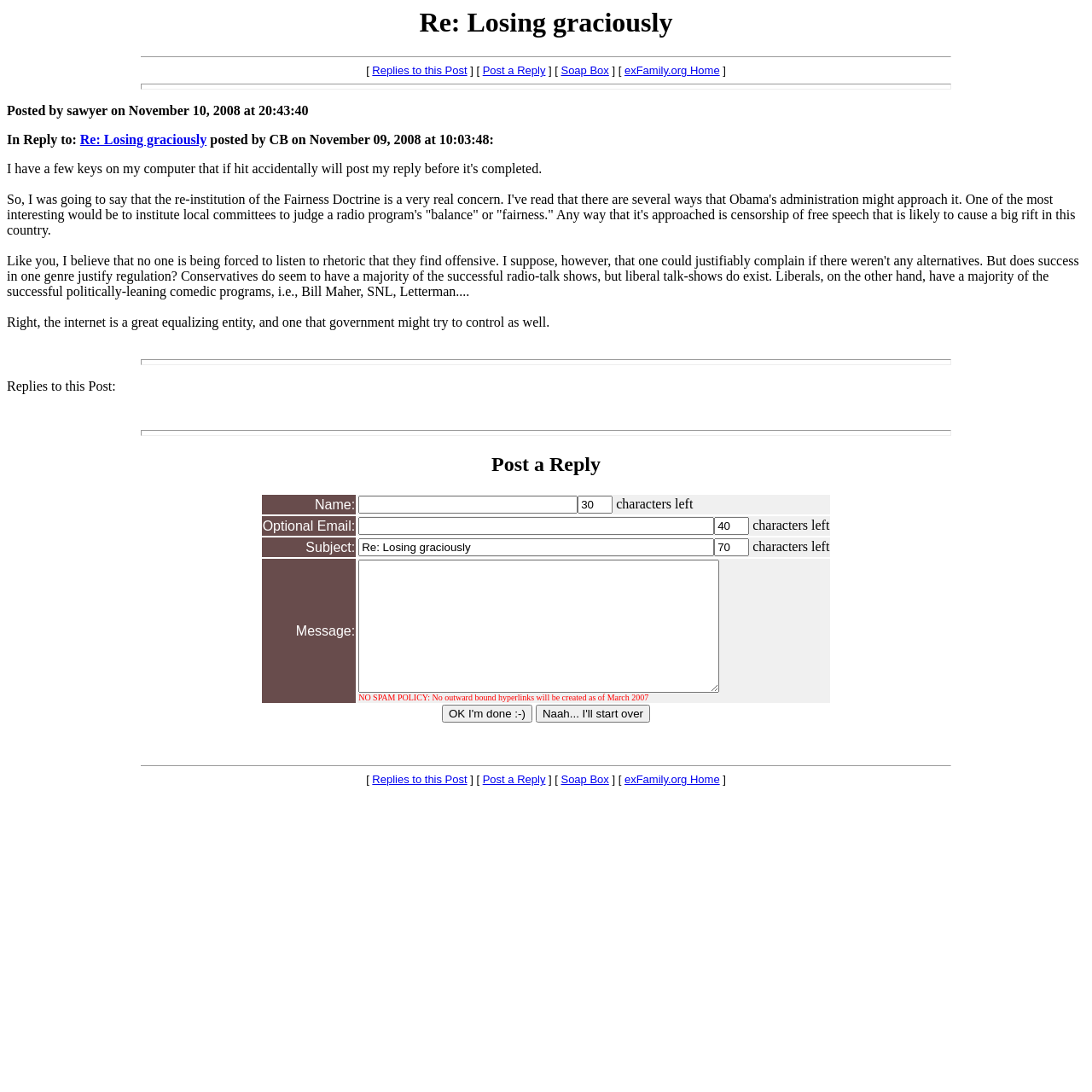Please examine the image and answer the question with a detailed explanation:
What is the purpose of the table in the 'Post a Reply' section?

The table in the 'Post a Reply' section contains input fields for Name, Optional Email, Subject, and Message, which suggests that its purpose is to allow users to input information for their reply.